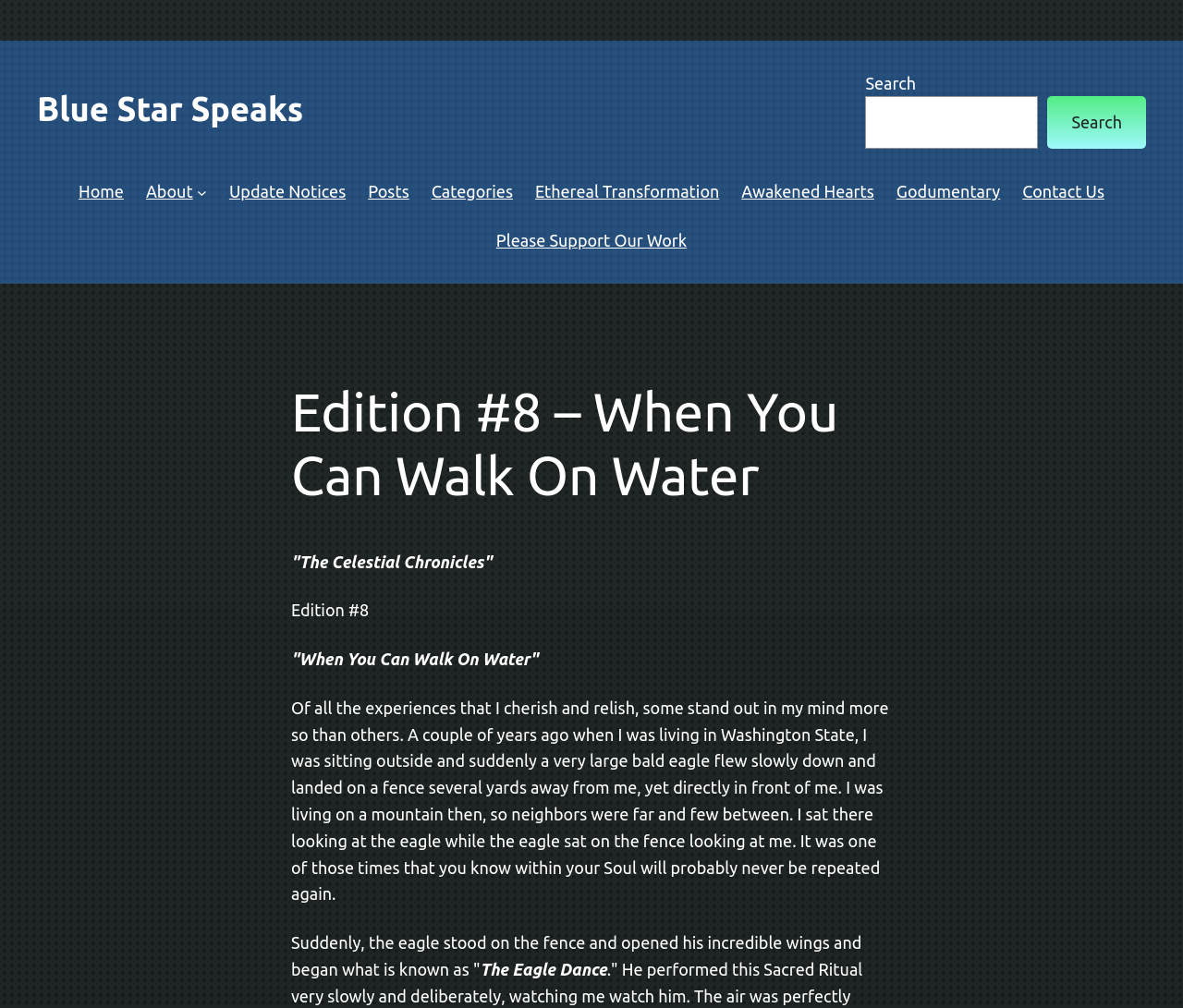What is the main topic of the current edition?
Utilize the information in the image to give a detailed answer to the question.

The main topic of the current edition can be determined by looking at the heading element below the website name, which contains the text 'Edition #8 – When You Can Walk On Water'. This suggests that the current edition is about walking on water.